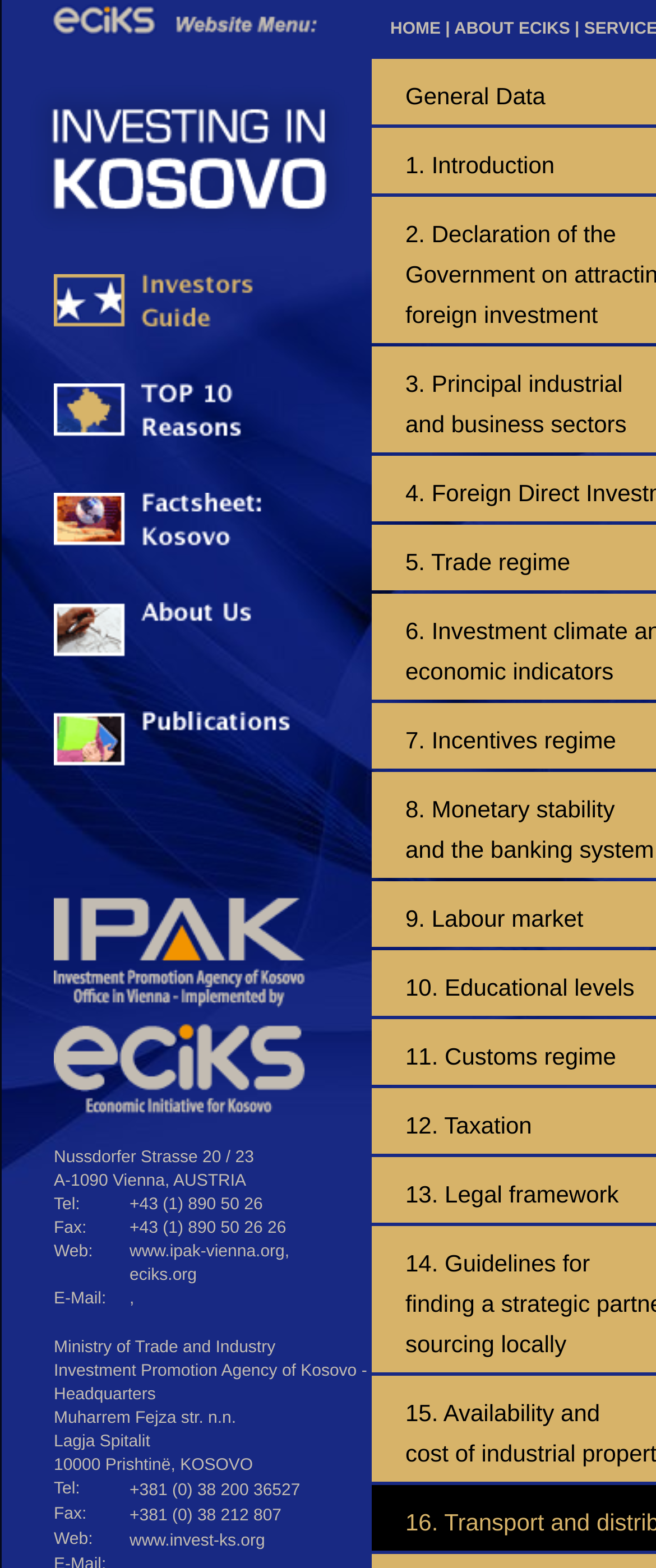Answer the question with a brief word or phrase:
What is the fax number of the Ministry of Trade and Industry Investment Promotion Agency of Kosovo?

+381 (0) 38 212 807